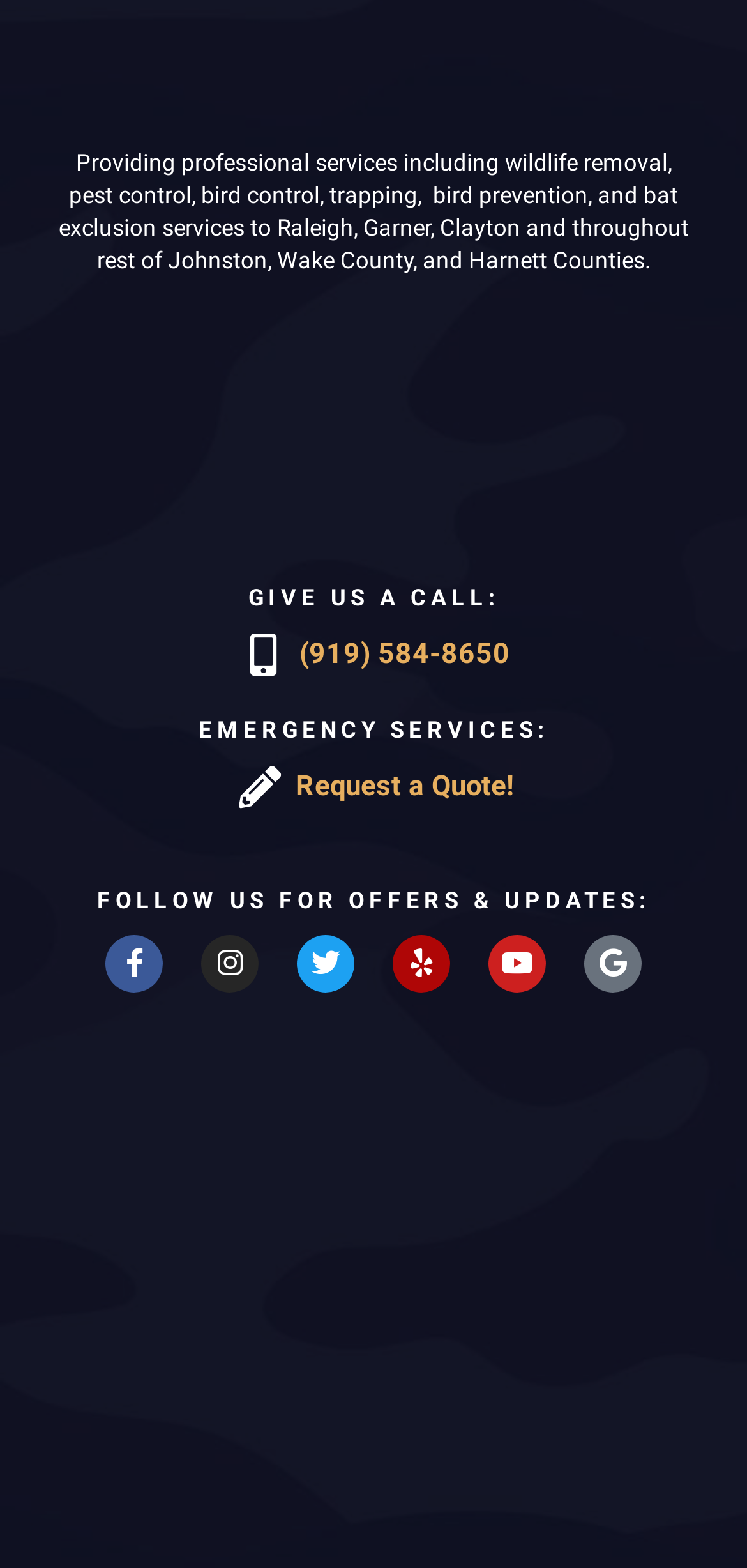Kindly determine the bounding box coordinates for the clickable area to achieve the given instruction: "Follow Freedom Wildlife Solutions on Facebook".

[0.141, 0.596, 0.218, 0.632]